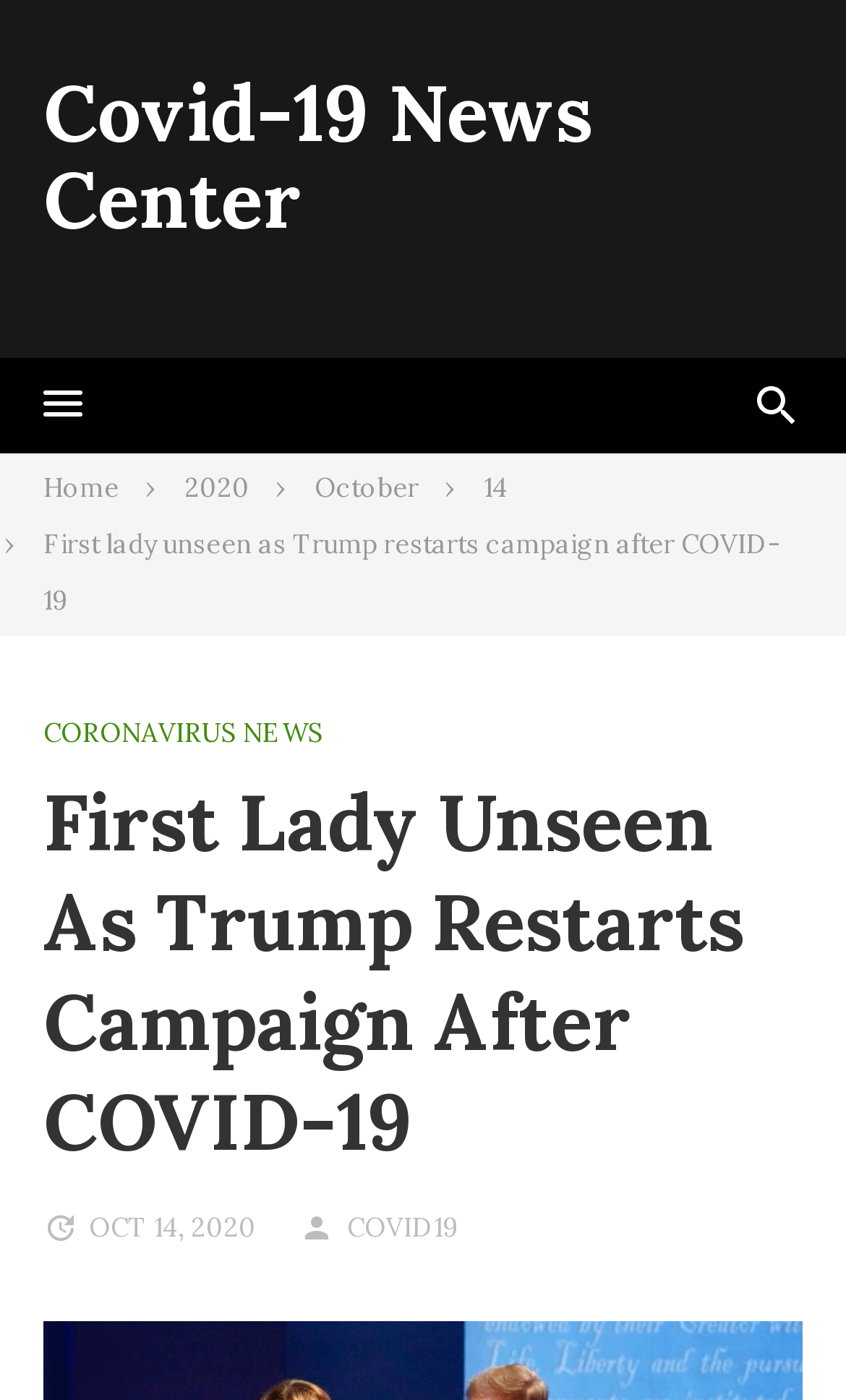What is the date of the news article?
Answer the question with just one word or phrase using the image.

OCT 14, 2020